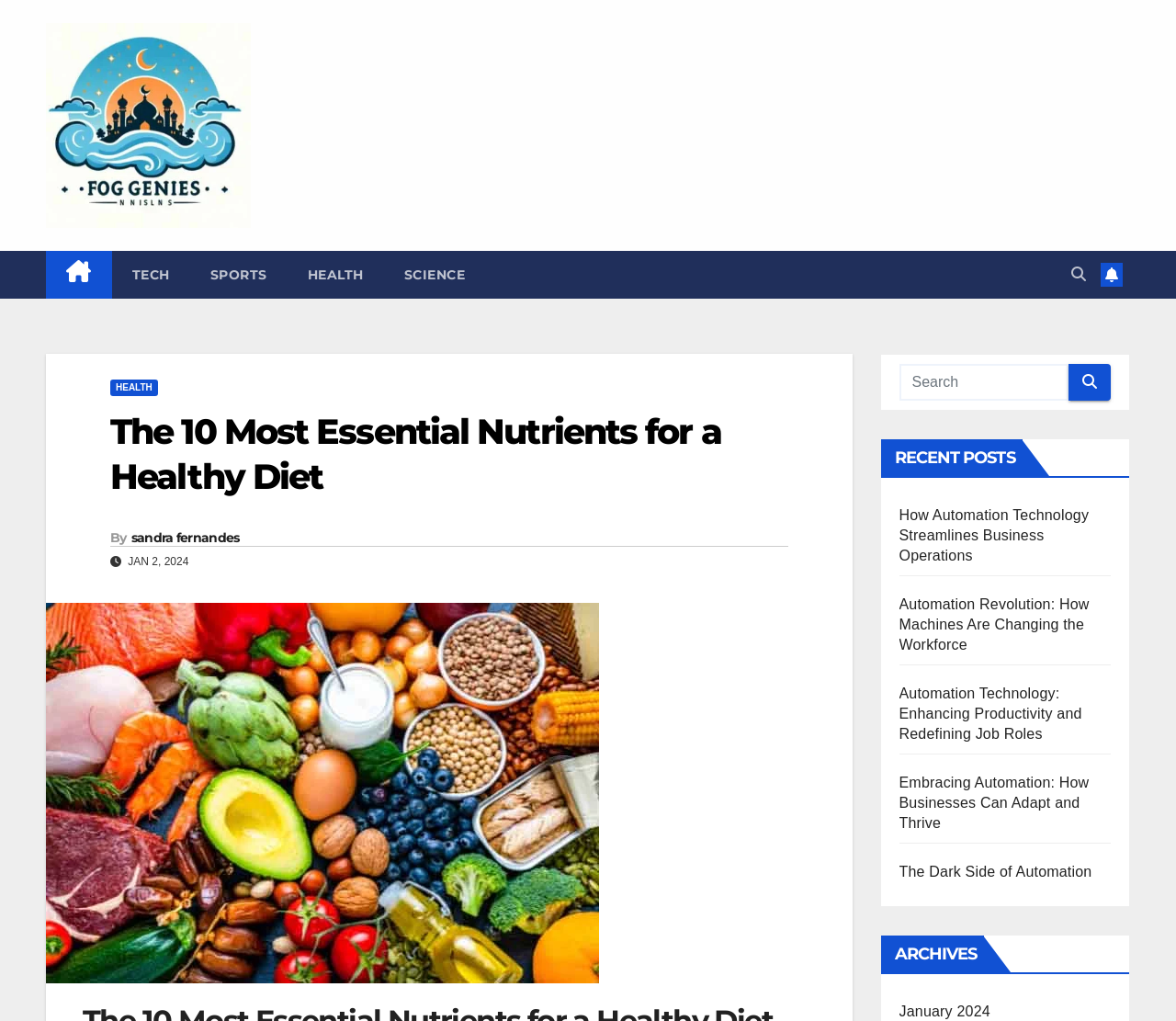Answer the question below with a single word or a brief phrase: 
How many archives are listed?

1